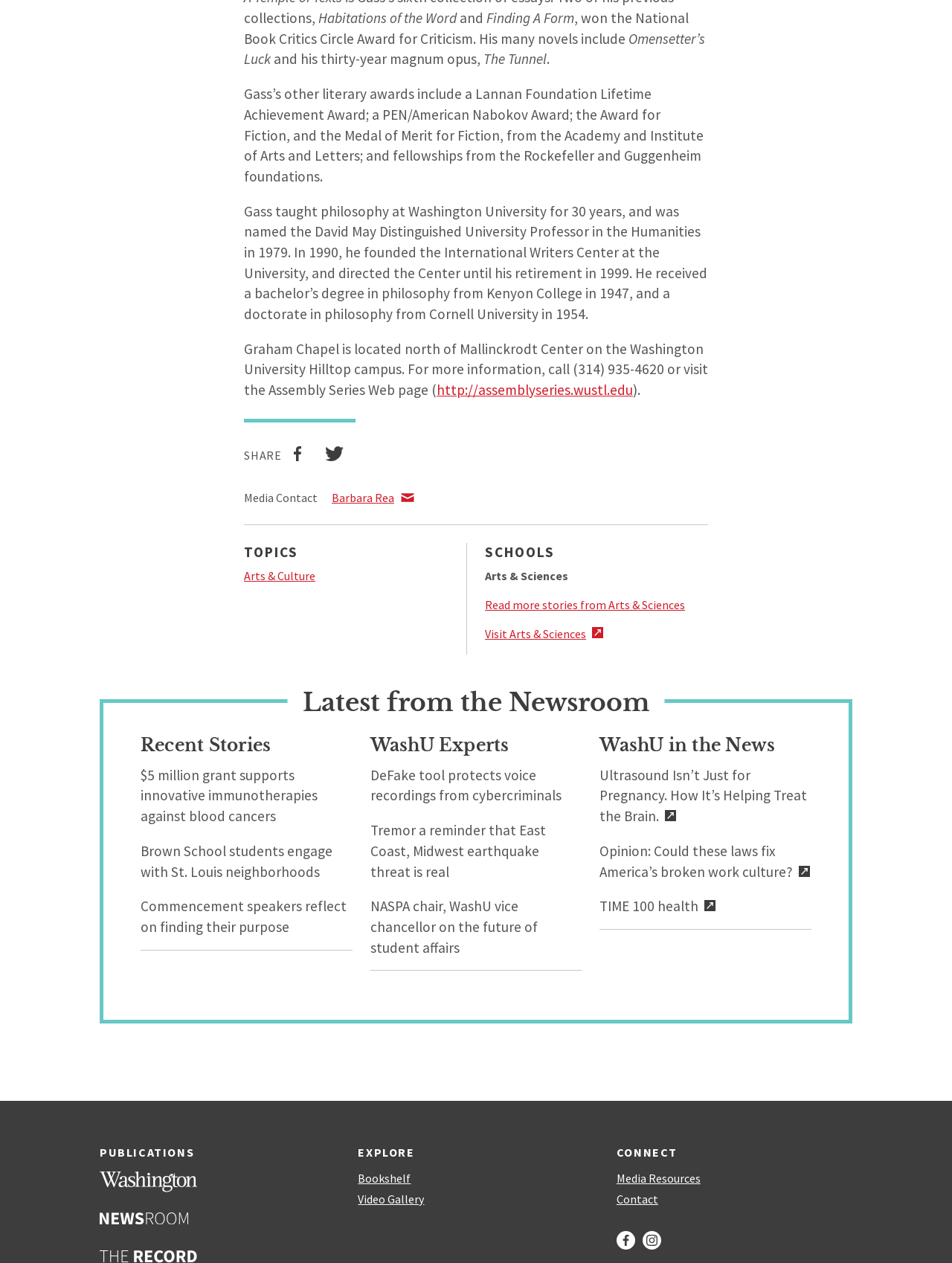Find the bounding box coordinates of the clickable area required to complete the following action: "Explore Bookshelf".

[0.376, 0.928, 0.624, 0.938]